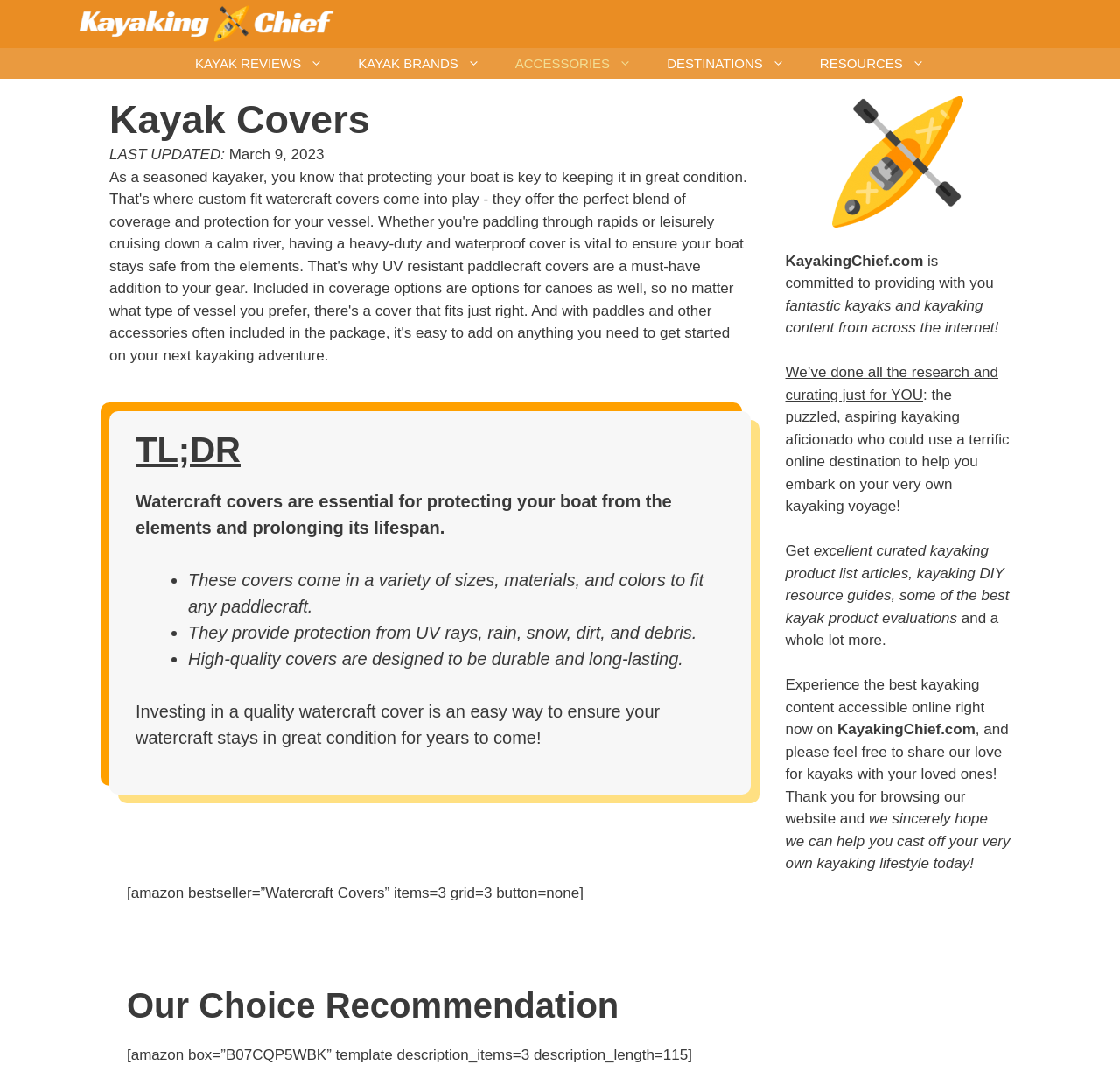Based on the element description: "alt="KayakingChief.com"", identify the bounding box coordinates for this UI element. The coordinates must be four float numbers between 0 and 1, listed as [left, top, right, bottom].

[0.066, 0.014, 0.301, 0.029]